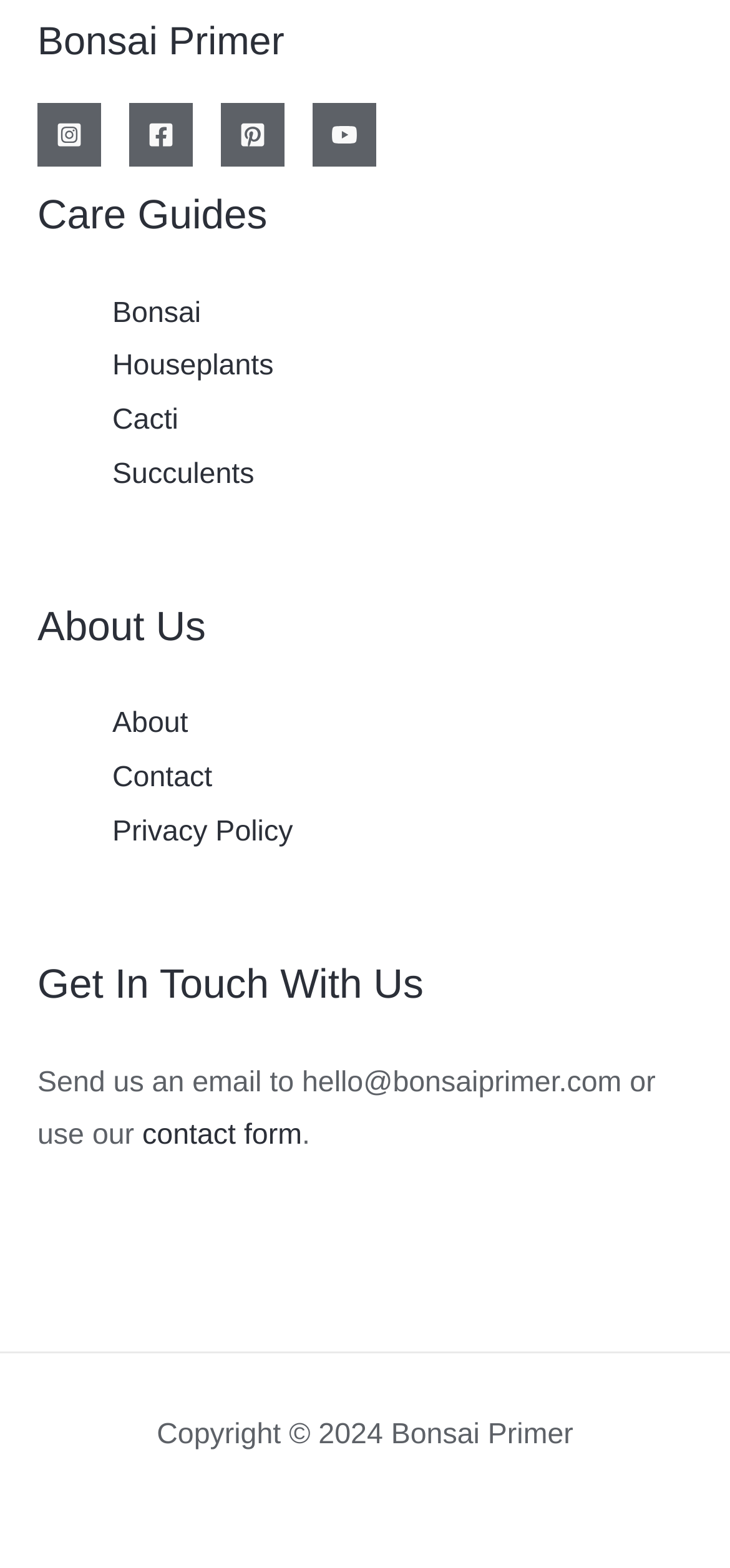Provide a thorough and detailed response to the question by examining the image: 
What is the purpose of the 'About Us' section?

I found the 'About Us' section in the footer, which has links to 'About', 'Contact', and 'Privacy Policy', suggesting that it's a section to learn more about the website and its creators.